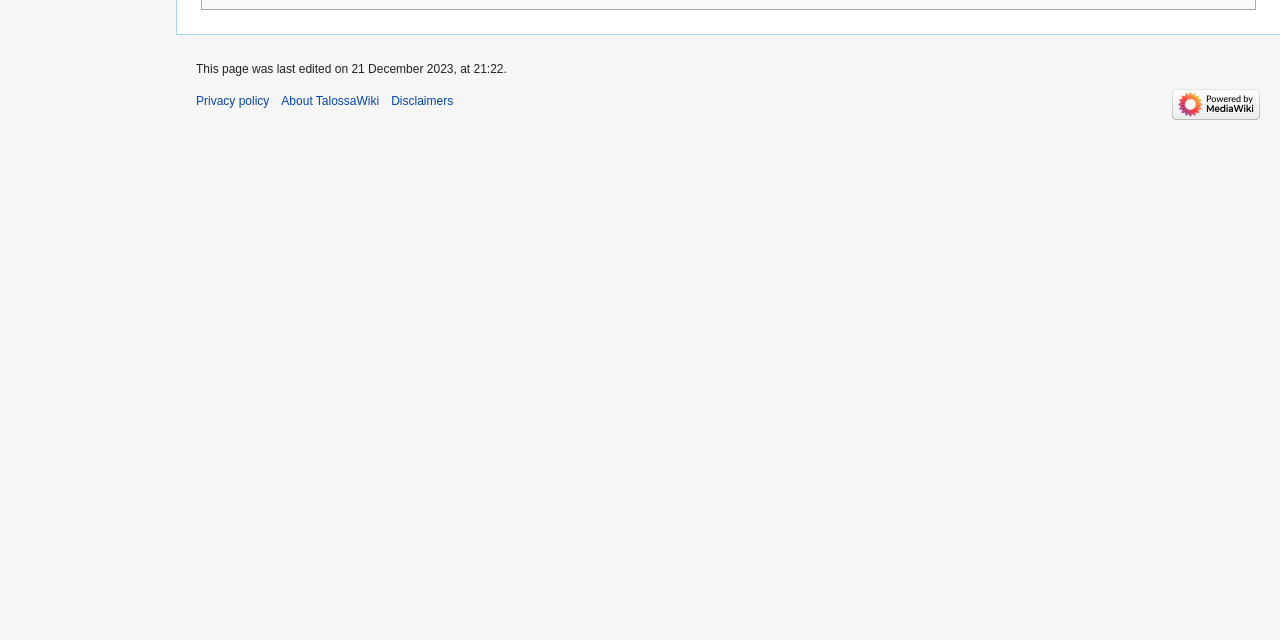Based on the element description, predict the bounding box coordinates (top-left x, top-left y, bottom-right x, bottom-right y) for the UI element in the screenshot: Privacy policy

[0.153, 0.148, 0.21, 0.169]